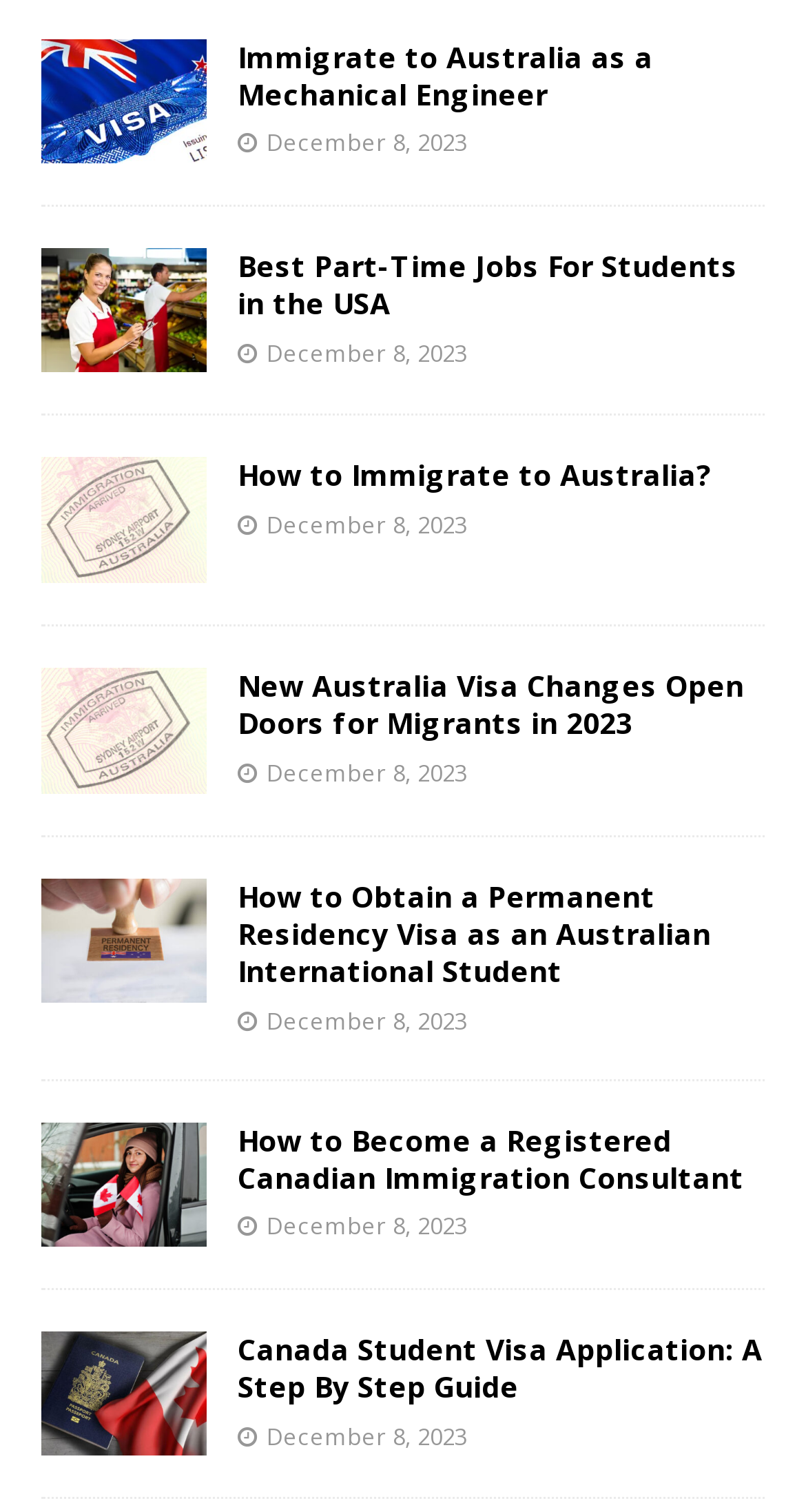Find the bounding box coordinates for the area that should be clicked to accomplish the instruction: "Learn how to immigrate to Australia".

[0.051, 0.303, 0.256, 0.386]